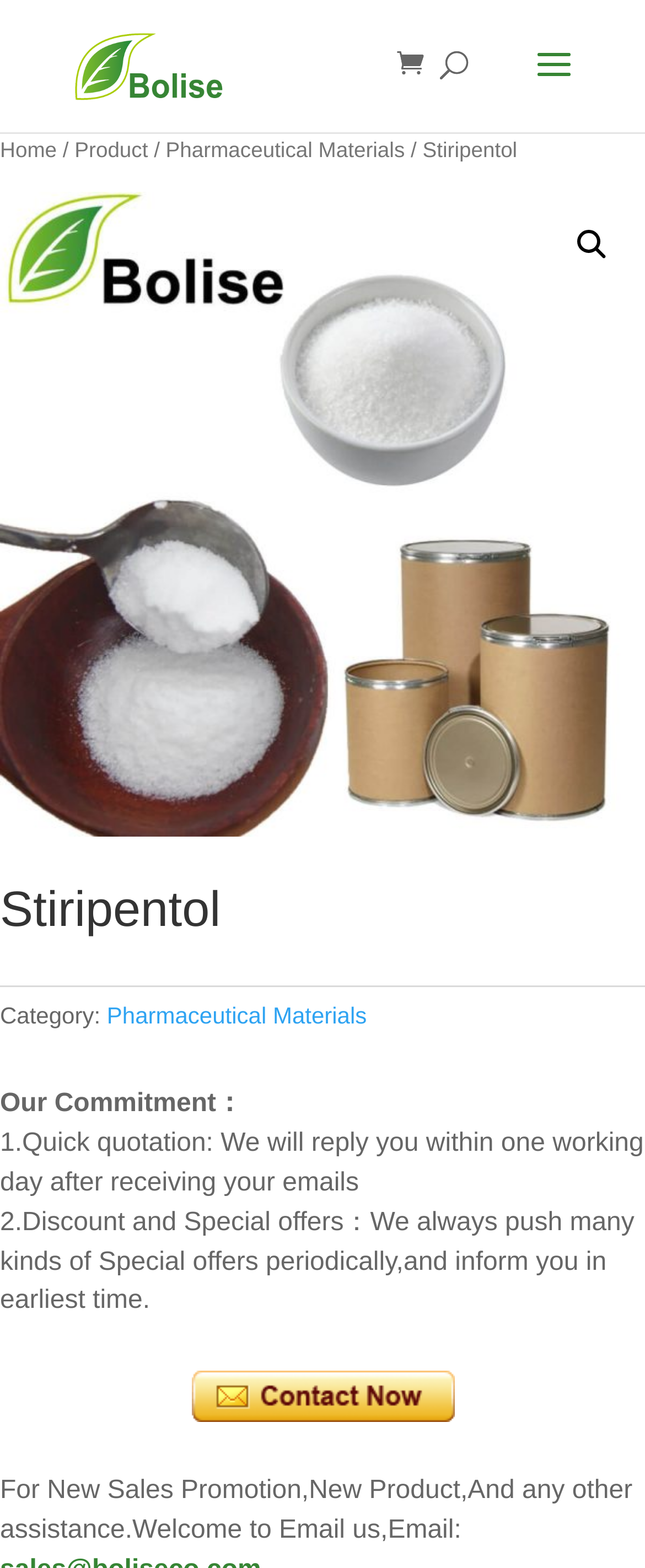How can I contact the supplier for new sales promotion?
Based on the visual, give a brief answer using one word or a short phrase.

Email